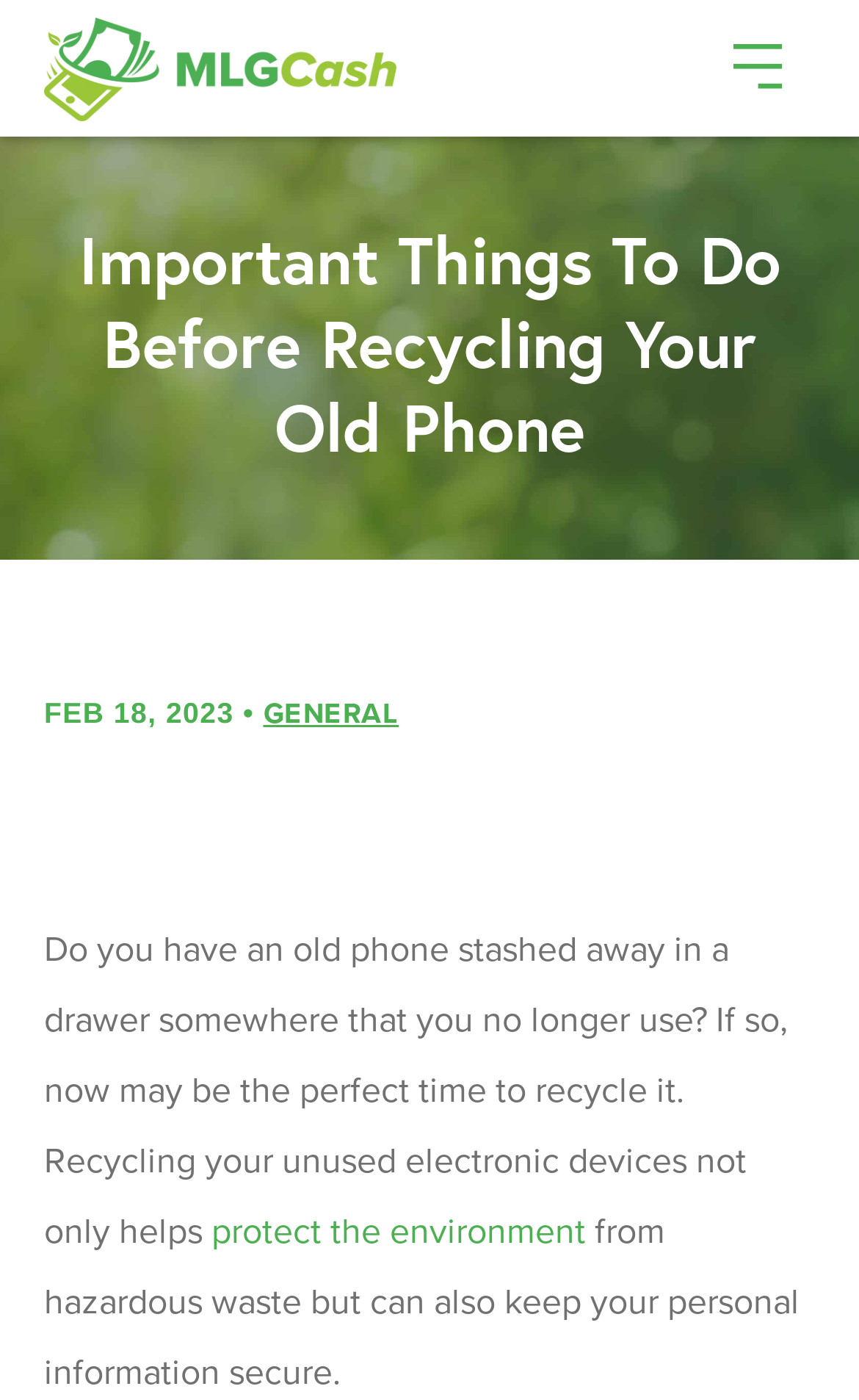Give a complete and precise description of the webpage's appearance.

The webpage is about recycling old phones, with a prominent logo of MLG Cash at the top left corner. To the top right, there is a menu button with an icon. The main heading "Important Things To Do Before Recycling Your Old Phone" is located below the logo, spanning almost the entire width of the page. 

Below the heading, there is a date "FEB 18, 2023" followed by a category label "GENERAL". A paragraph of text then explains the importance of recycling old phones, mentioning the benefits of protecting the environment and keeping personal information secure. The text also contains a link to "protect the environment".